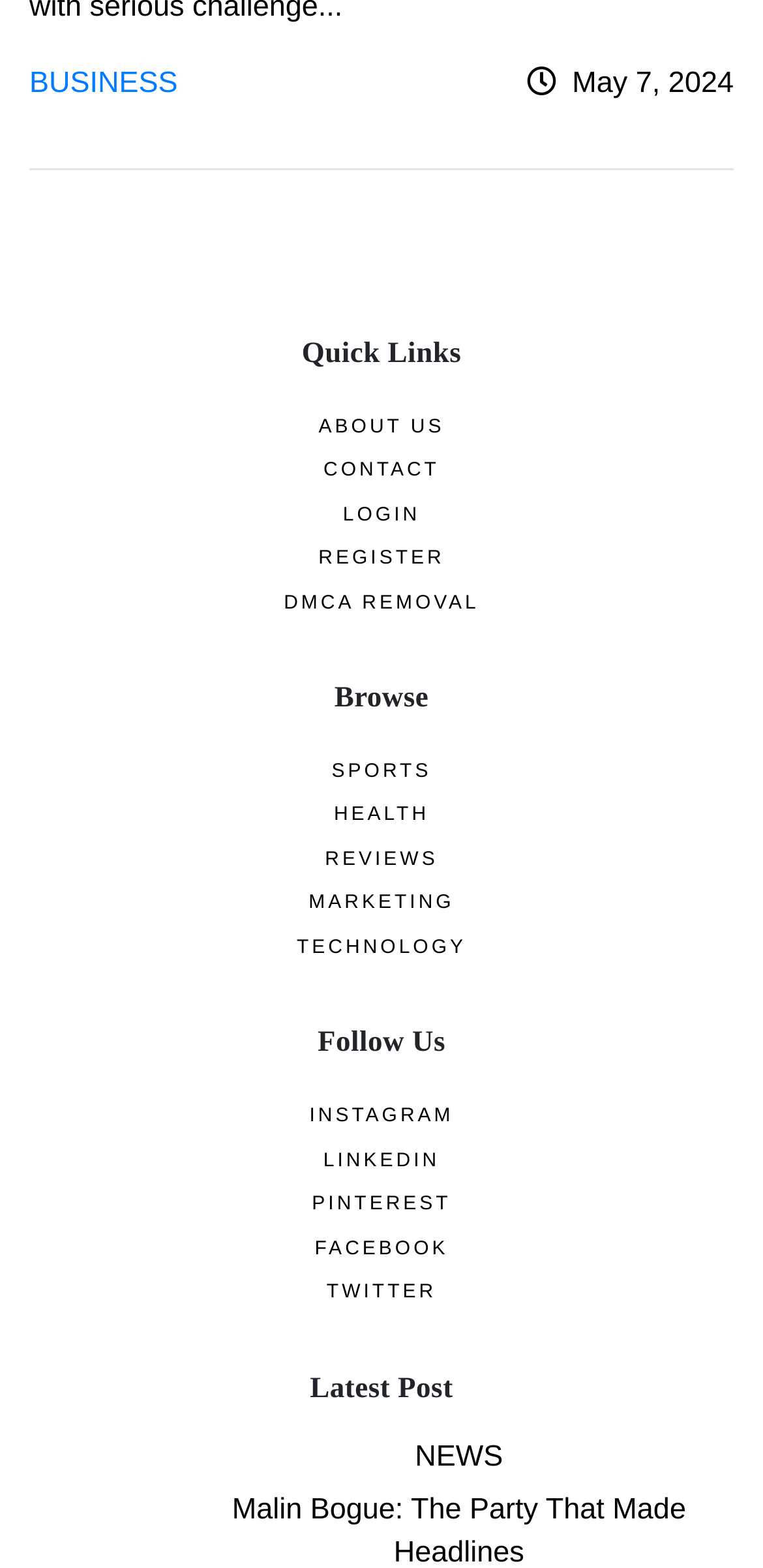Use a single word or phrase to respond to the question:
How many links are under 'Quick Links'?

5